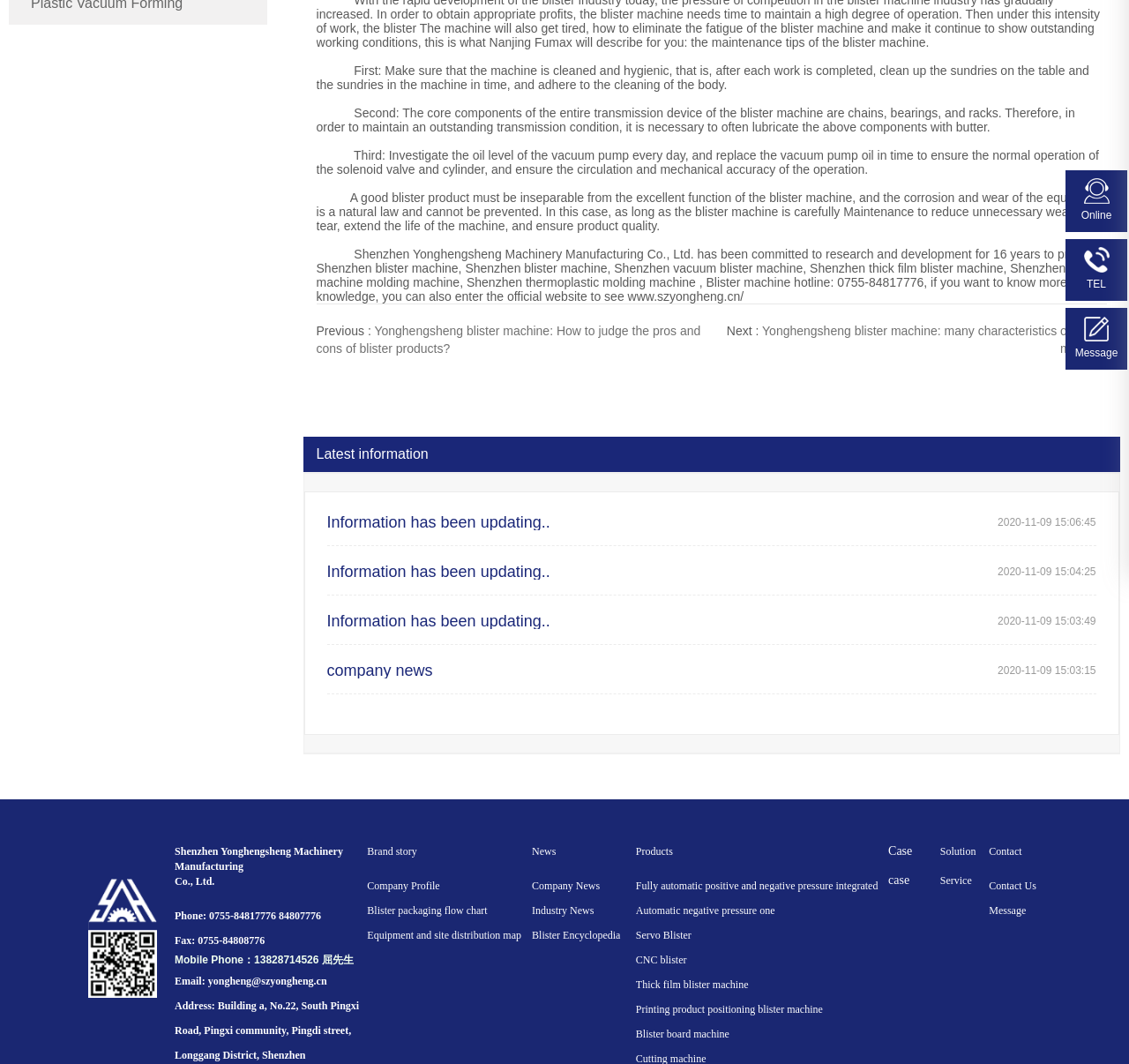Given the description: "Message Message", determine the bounding box coordinates of the UI element. The coordinates should be formatted as four float numbers between 0 and 1, [left, top, right, bottom].

[0.944, 0.289, 0.998, 0.347]